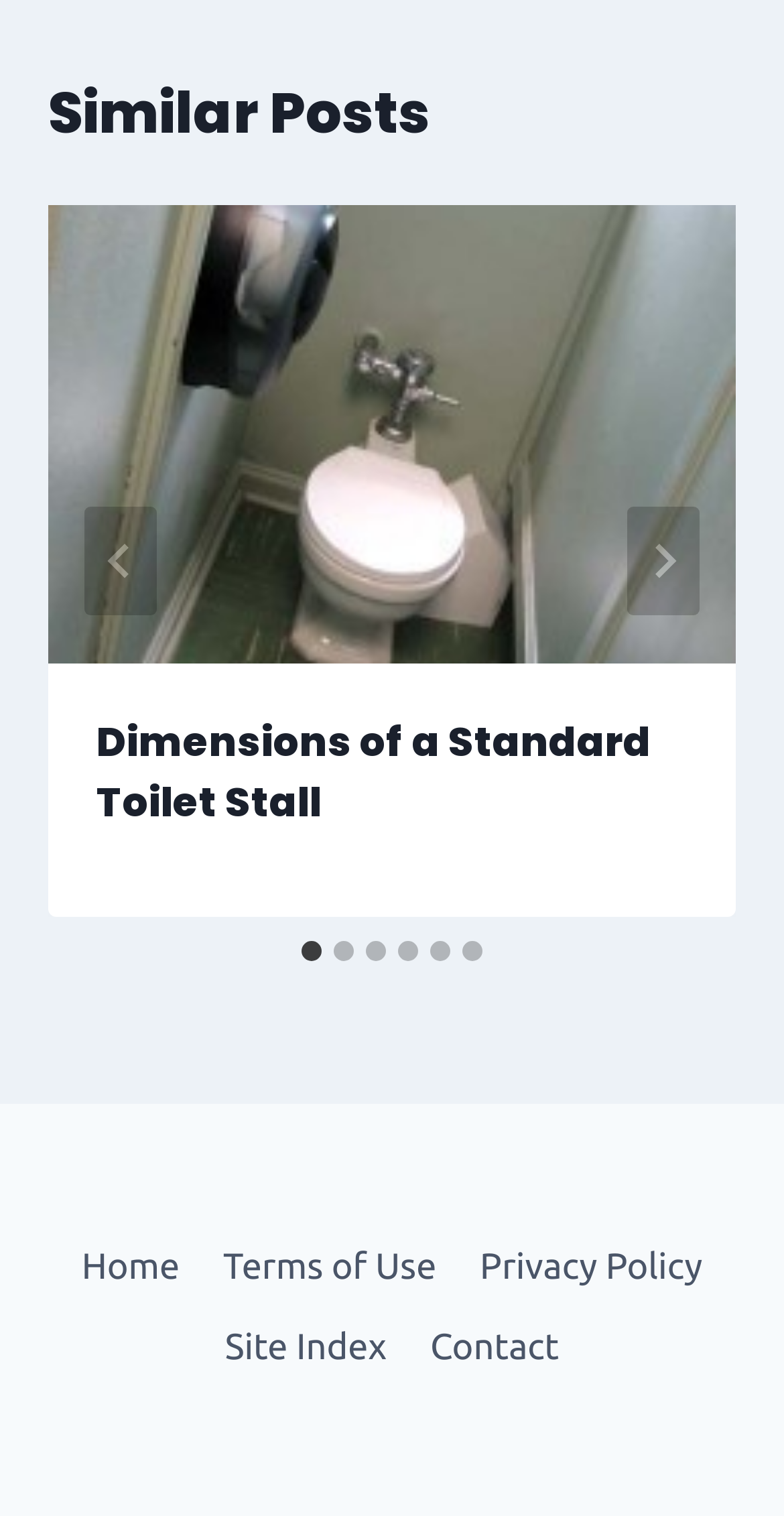Based on the element description, predict the bounding box coordinates (top-left x, top-left y, bottom-right x, bottom-right y) for the UI element in the screenshot: Terms of Use

[0.257, 0.81, 0.584, 0.863]